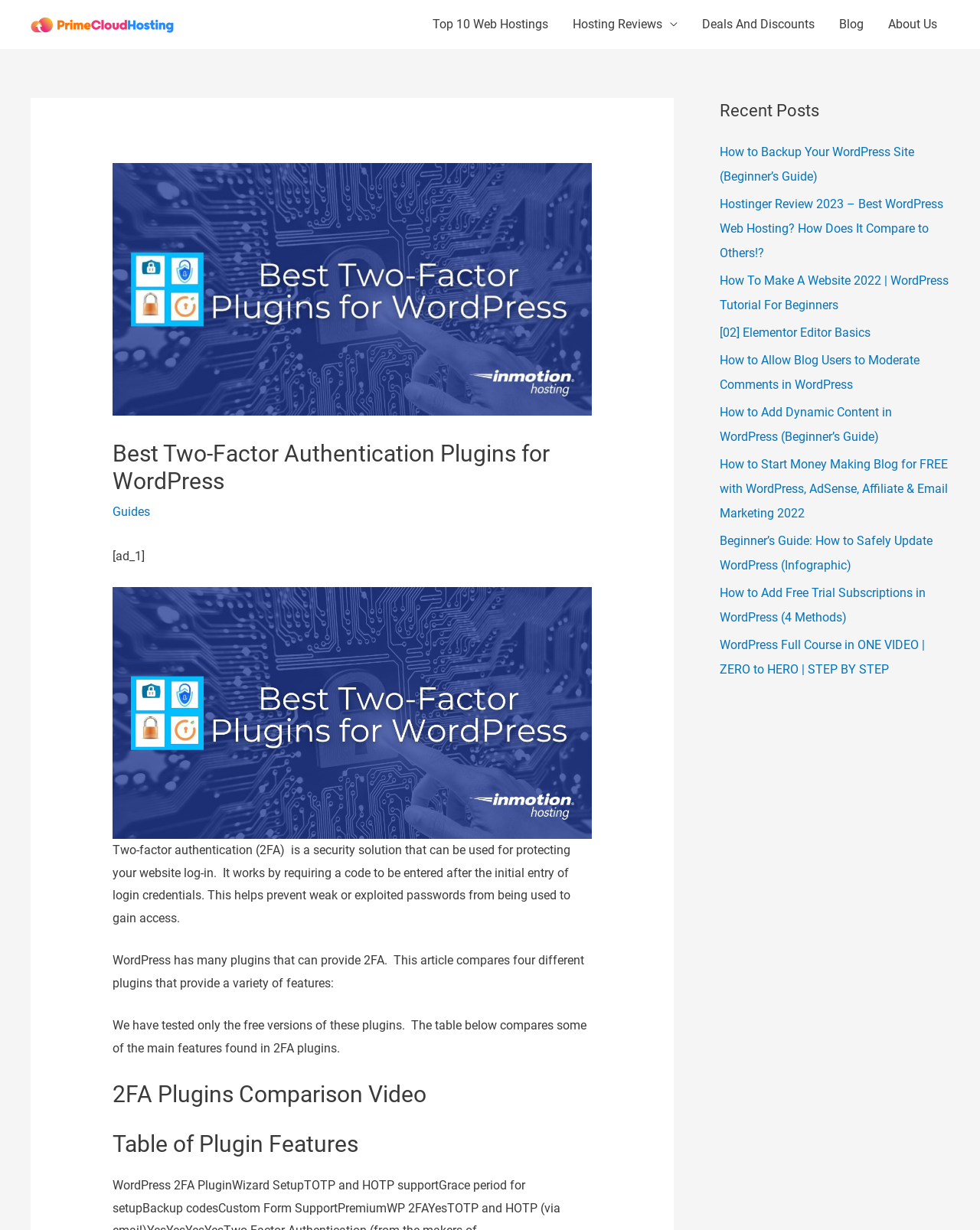Using the description "Deals And Discounts", locate and provide the bounding box of the UI element.

[0.704, 0.0, 0.844, 0.04]